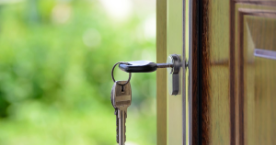What is the theme of the article associated with this image?
Give a detailed and exhaustive answer to the question.

The image features a door with a key inserted into its lock, symbolizing access or a new opportunity. The background landscape suggests a serene and inviting outdoor environment. These elements elegantly complement the theme of the article 'Why Use a Mortgage Broker?', which is likely related to homeownership, security, and making important decisions regarding property.